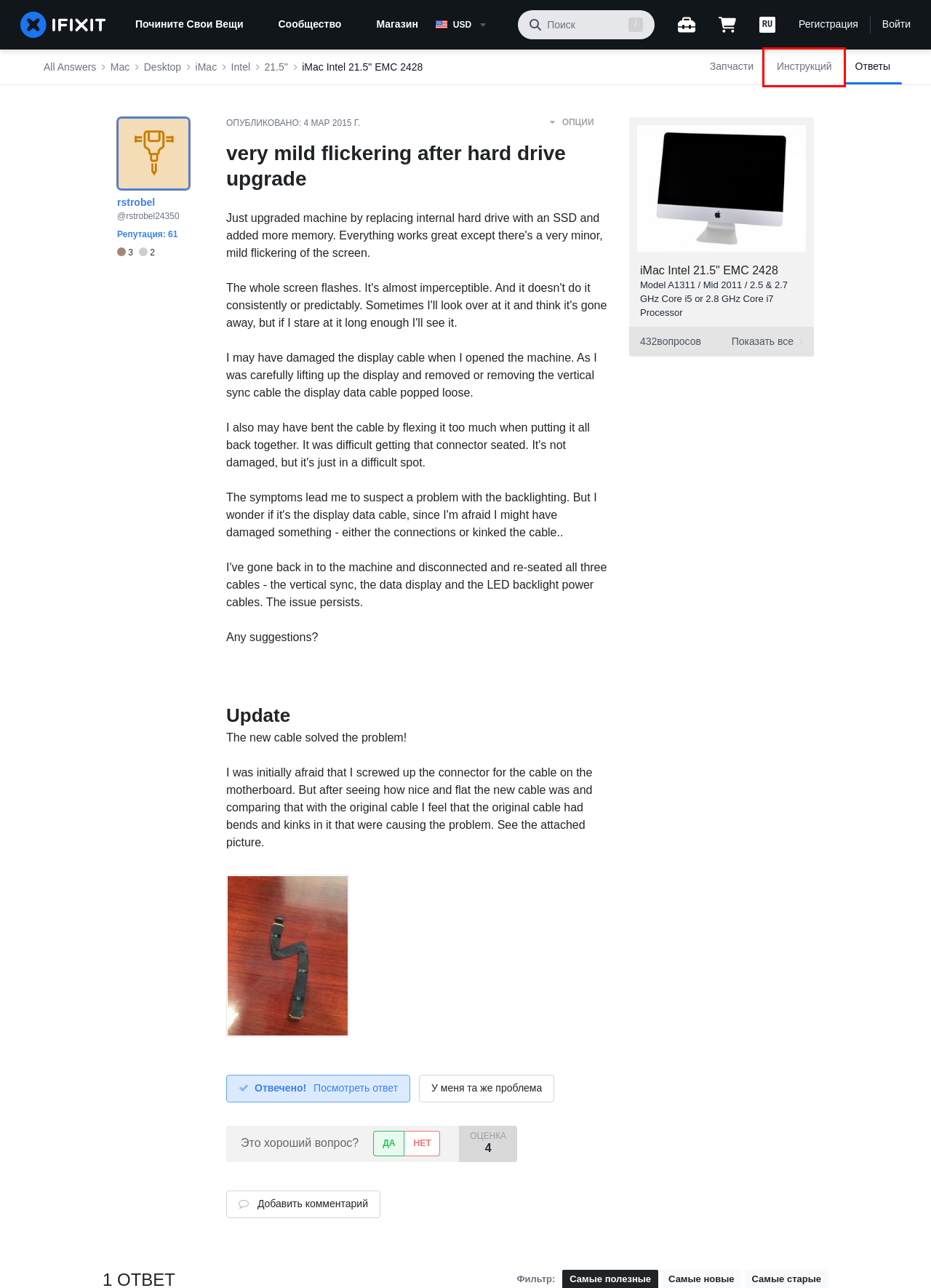You have received a screenshot of a webpage with a red bounding box indicating a UI element. Please determine the most fitting webpage description that matches the new webpage after clicking on the indicated element. The choices are:
A. iMac Repair Forum - iFixit
B. iMac Intel 21.5" EMC 2428 (Mid 2011) Parts | iFixit
C. Mac Repair Forum - iFixit
D. iMac Intel 21.5" Repair Forum - iFixit
E. iMac Intel 21.5" EMC 2428 Repair Forum - iFixit
F. iMac Intel 21.5" EMC 2428 Repair - iFixit
G. iMac Intel Repair Forum - iFixit
H. Mac Desktop Repair Forum - iFixit

F